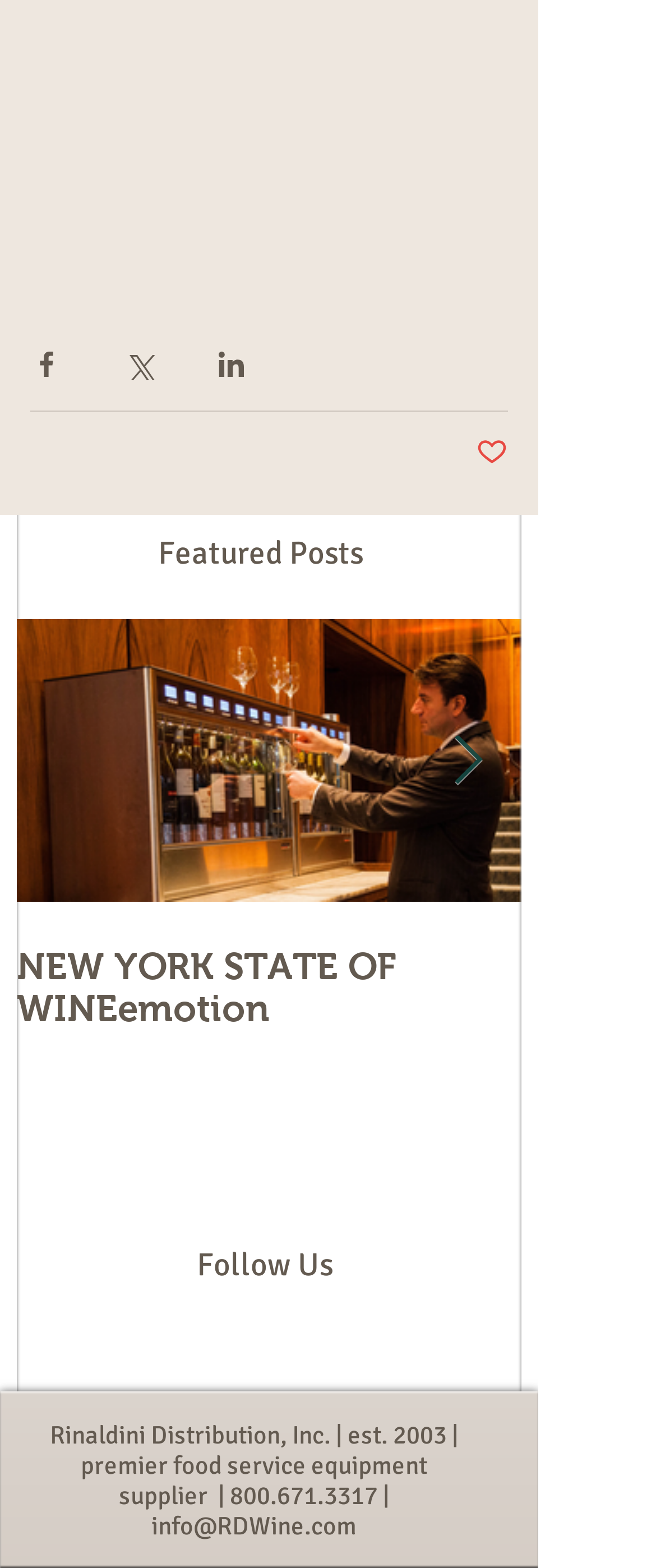Please provide the bounding box coordinates for the element that needs to be clicked to perform the instruction: "Read the post 'NEW YORK STATE OF WINEemotion'". The coordinates must consist of four float numbers between 0 and 1, formatted as [left, top, right, bottom].

[0.026, 0.395, 0.795, 0.747]